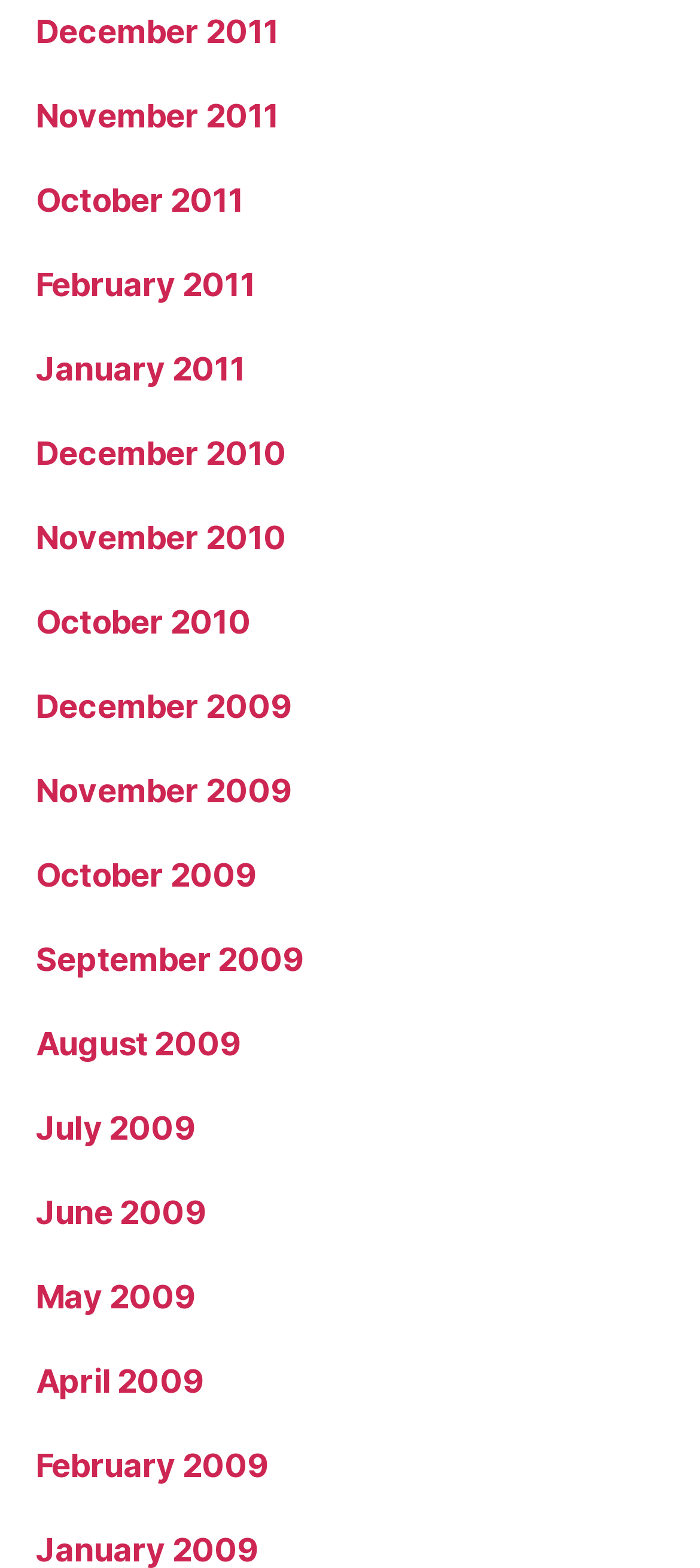Use one word or a short phrase to answer the question provided: 
What is the earliest month listed?

January 2009